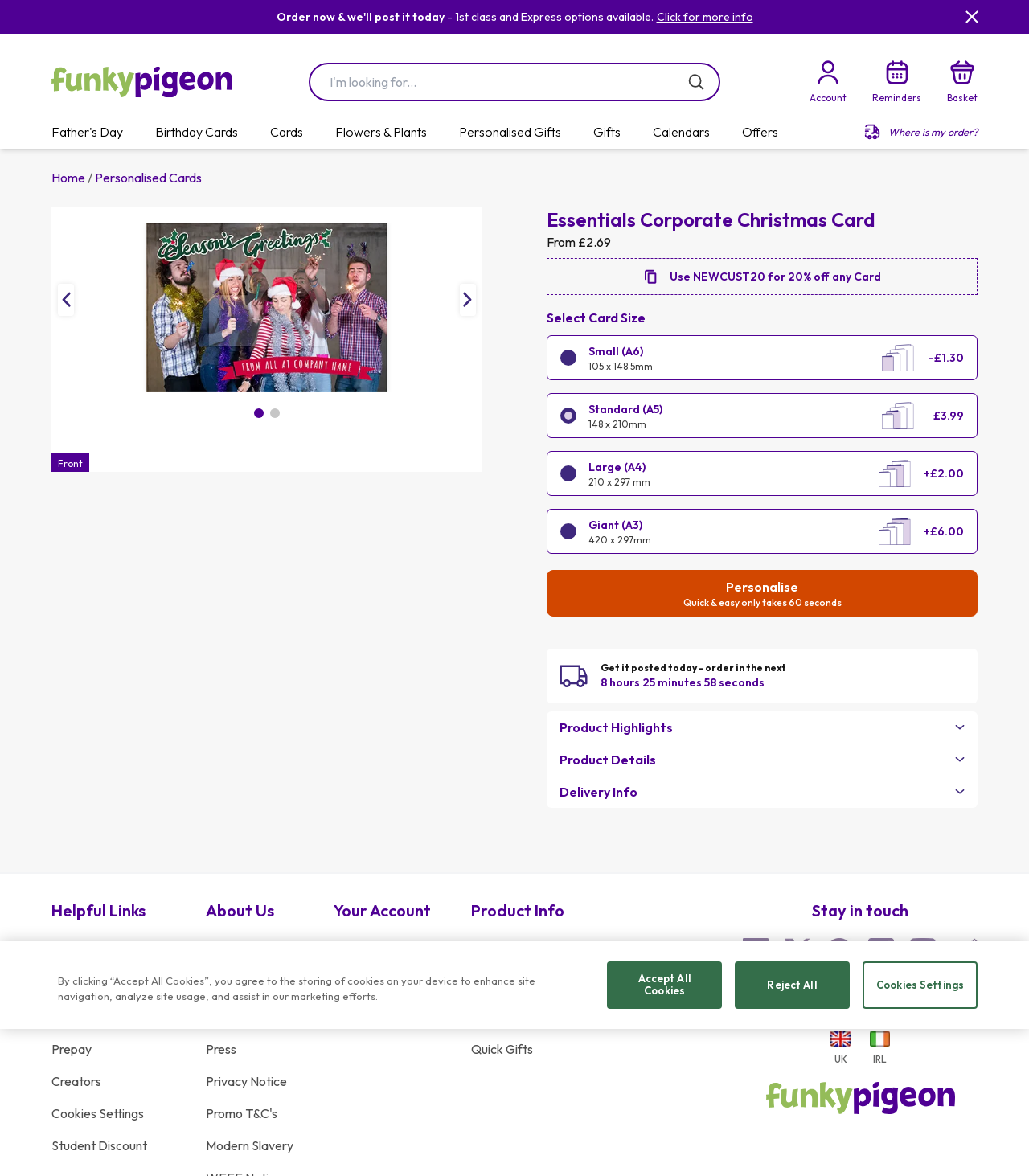Given the description of the UI element: "title="Follow us on Instagram"", predict the bounding box coordinates in the form of [left, top, right, bottom], with each value being a float between 0 and 1.

[0.844, 0.798, 0.869, 0.82]